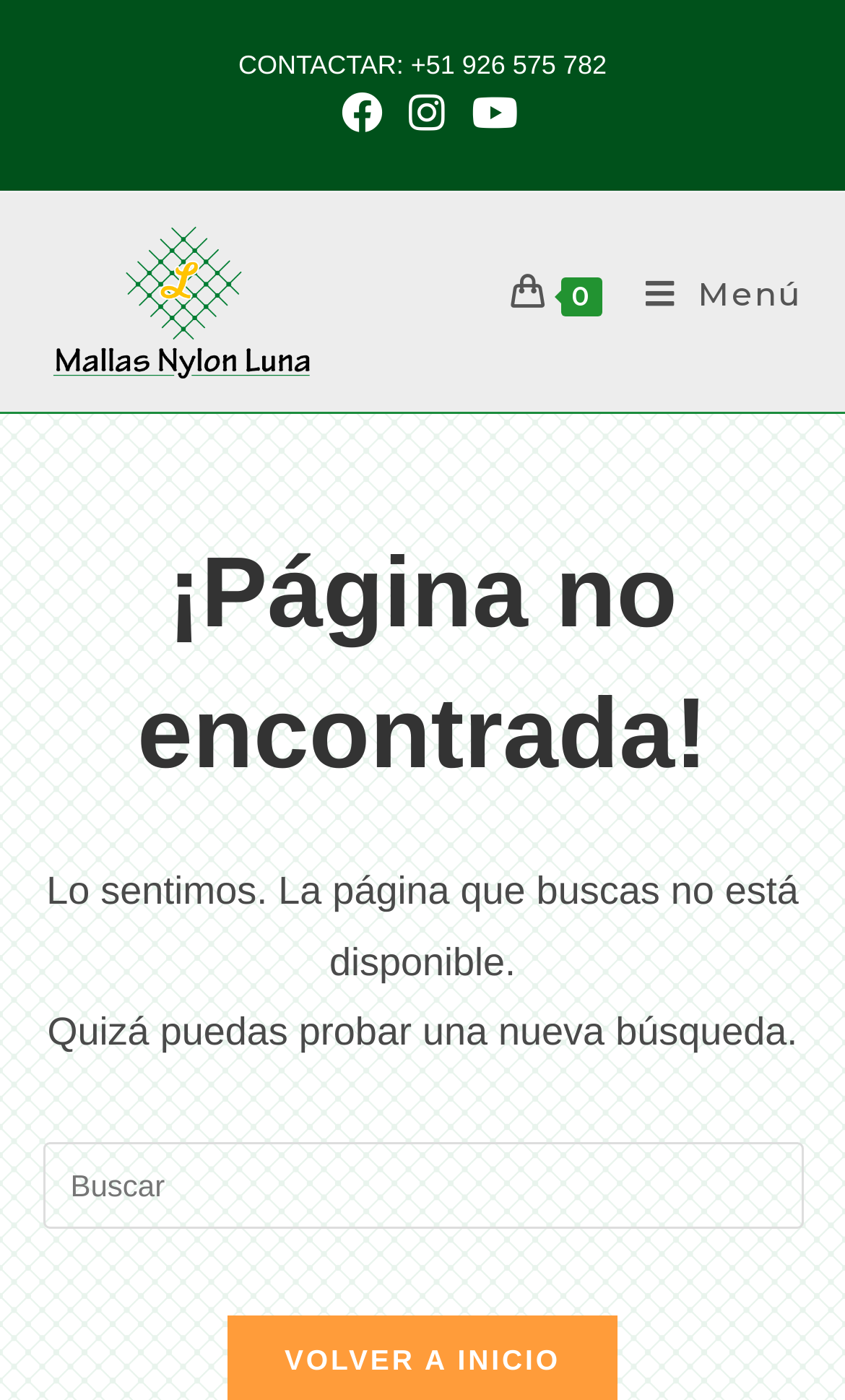Generate an in-depth caption that captures all aspects of the webpage.

The webpage displays a "Page Not Found" message. At the top, there is a contact information section with a phone number, "+51 926 575 782", positioned near the center of the page. Below this, there is a row of social media links, including Facebook, Instagram, and YouTube, aligned horizontally and spanning almost the entire width of the page.

On the left side of the page, there is a layout table with a link, but its purpose is unclear. On the right side, there is a link labeled "0" and a link to open a mobile menu. 

The main content of the page is a section with a heading that reads "¡Página no encontrada!" (Page Not Found). Below this heading, there is a paragraph of text apologizing for the inconvenience and suggesting a new search. Underneath this text, there is a search bar with a label "Buscar:" (Search) and a search input field.